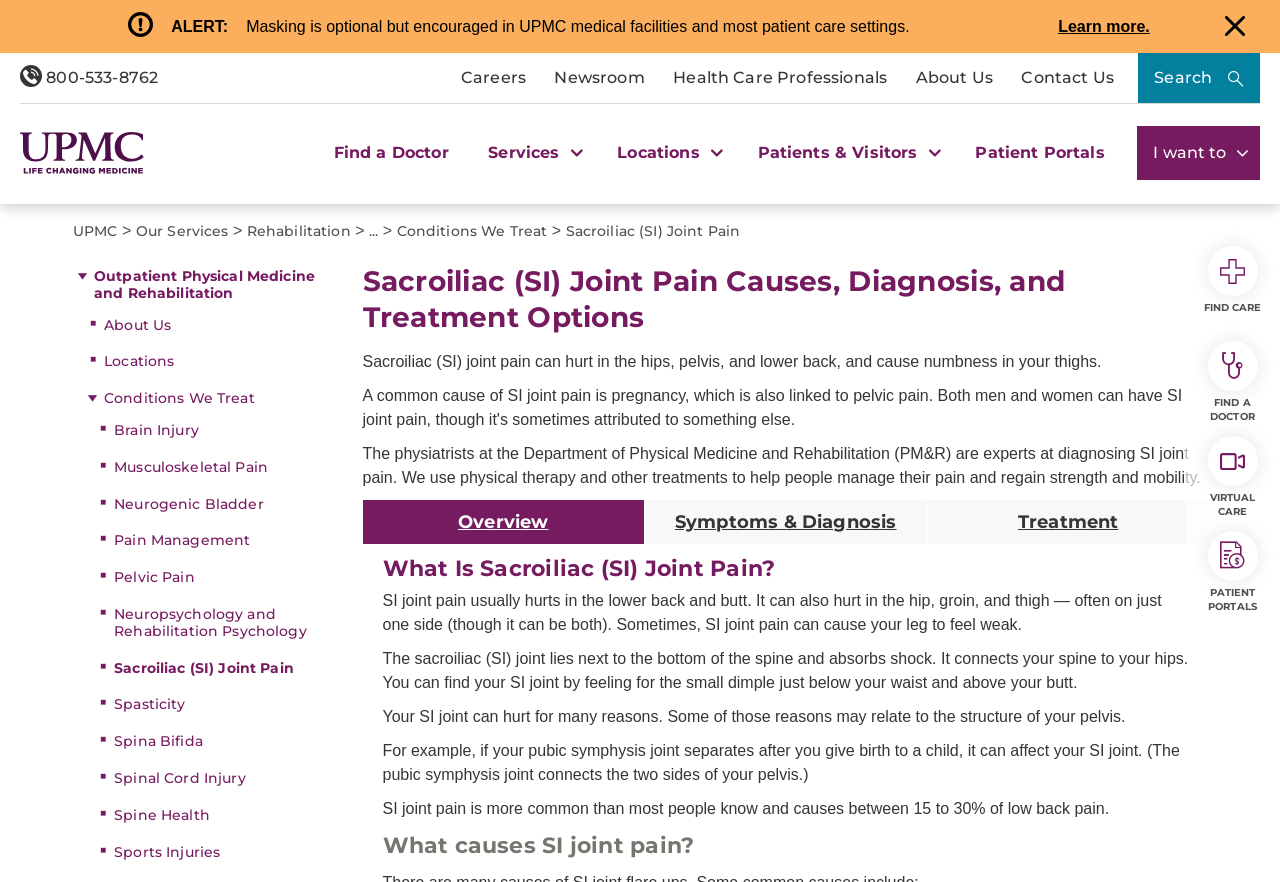Refer to the image and provide an in-depth answer to the question: 
What is the purpose of the 'Patient Portals' link?

The 'Patient Portals' link is likely intended to provide users with access to online patient portals, where they can manage their health information, schedule appointments, and communicate with healthcare providers.